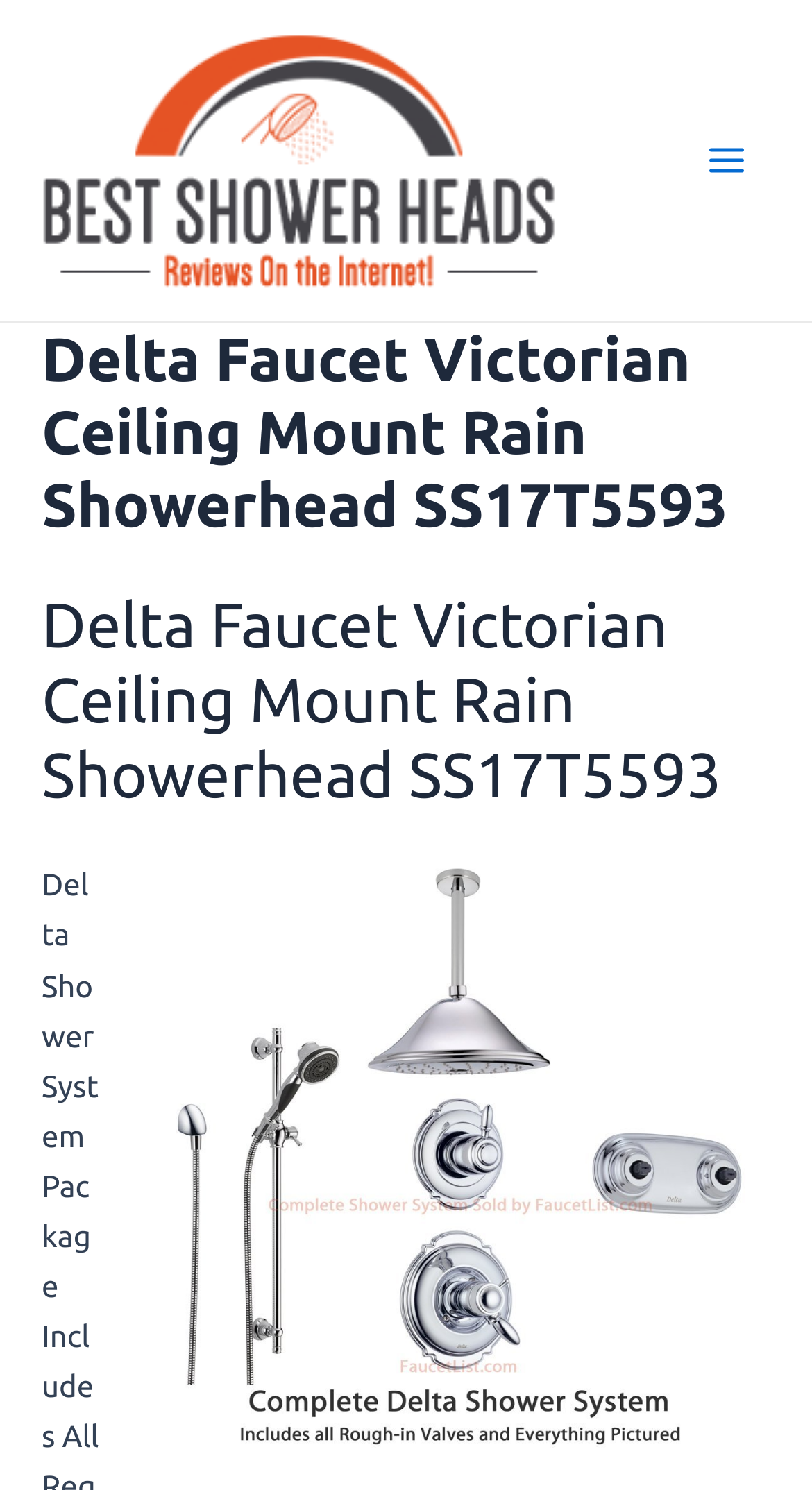Calculate the bounding box coordinates for the UI element based on the following description: "Main Menu". Ensure the coordinates are four float numbers between 0 and 1, i.e., [left, top, right, bottom].

[0.841, 0.078, 0.949, 0.137]